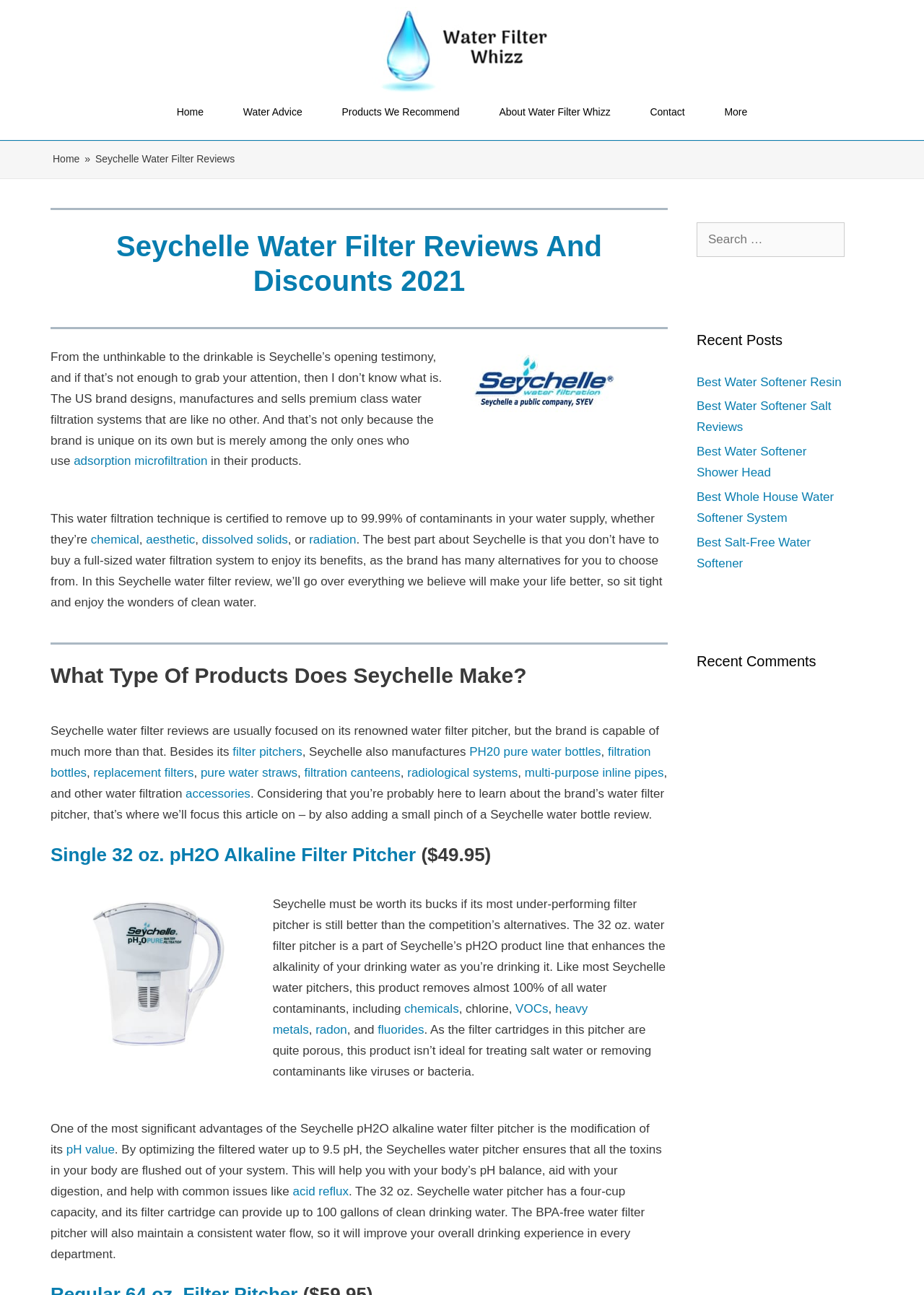Using the information shown in the image, answer the question with as much detail as possible: What is the pH value of the filtered water in Seychelle pH2O alkaline water filter pitcher?

According to the webpage, the Seychelle pH2O alkaline water filter pitcher optimizes the filtered water up to 9.5 pH, which helps to flush out toxins from the body and maintain a healthy pH balance.